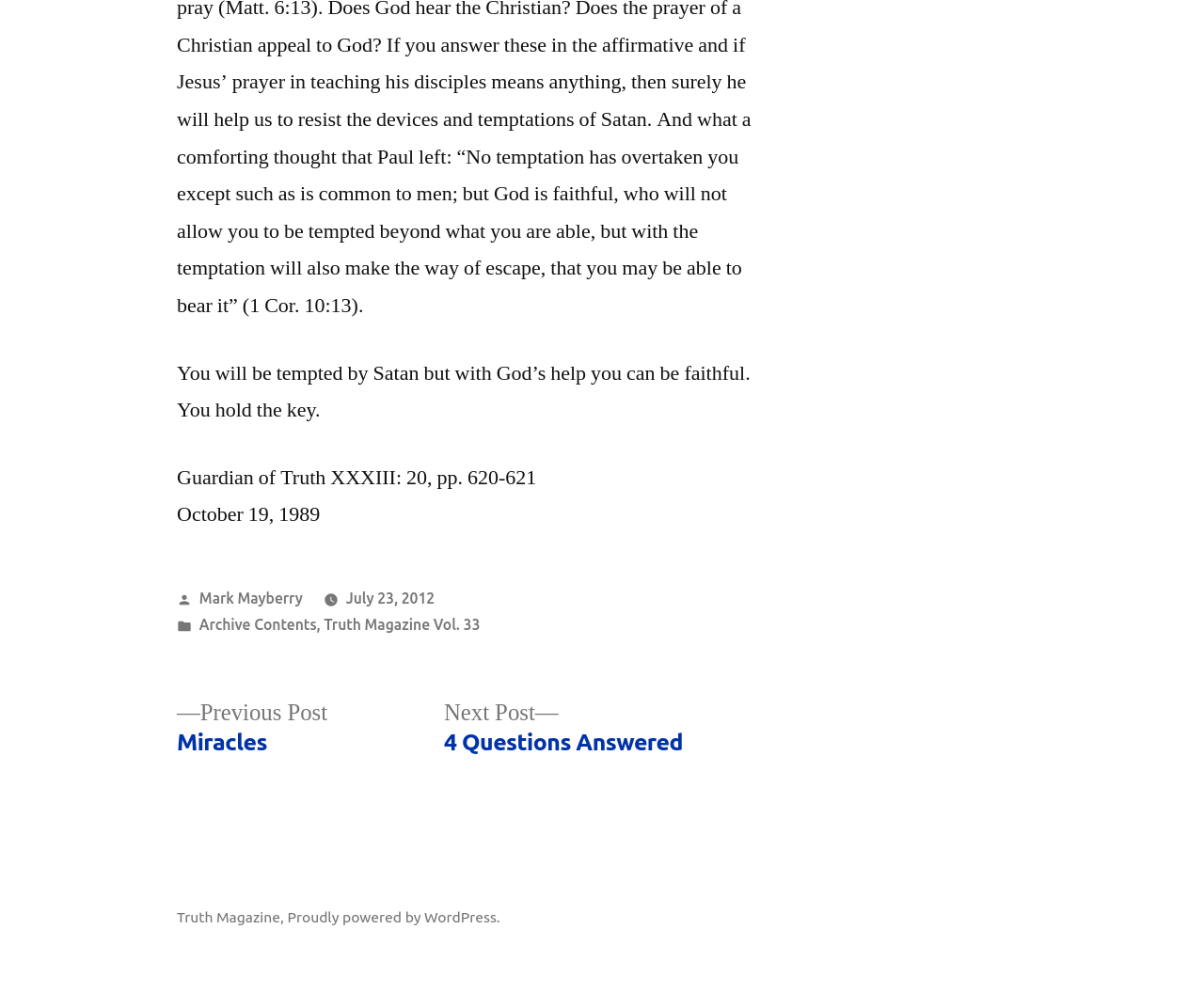Please identify the bounding box coordinates of the element's region that should be clicked to execute the following instruction: "Read Archive Contents". The bounding box coordinates must be four float numbers between 0 and 1, i.e., [left, top, right, bottom].

[0.165, 0.621, 0.263, 0.638]